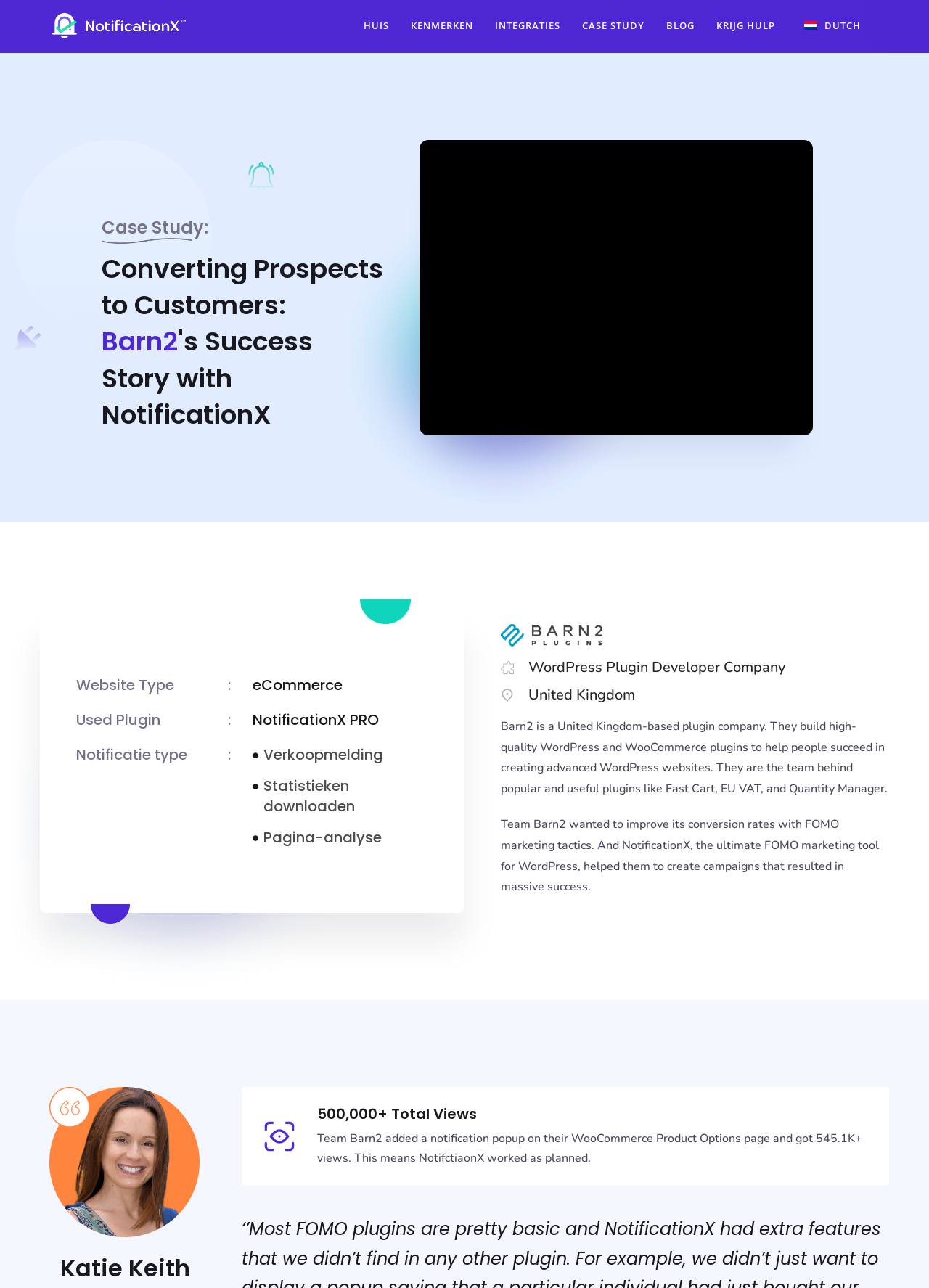Find the bounding box coordinates of the element to click in order to complete this instruction: "View the 'Unscrambling the Bacon: 15 years of Murakami Francis Bacon series' article". The bounding box coordinates must be four float numbers between 0 and 1, denoted as [left, top, right, bottom].

None